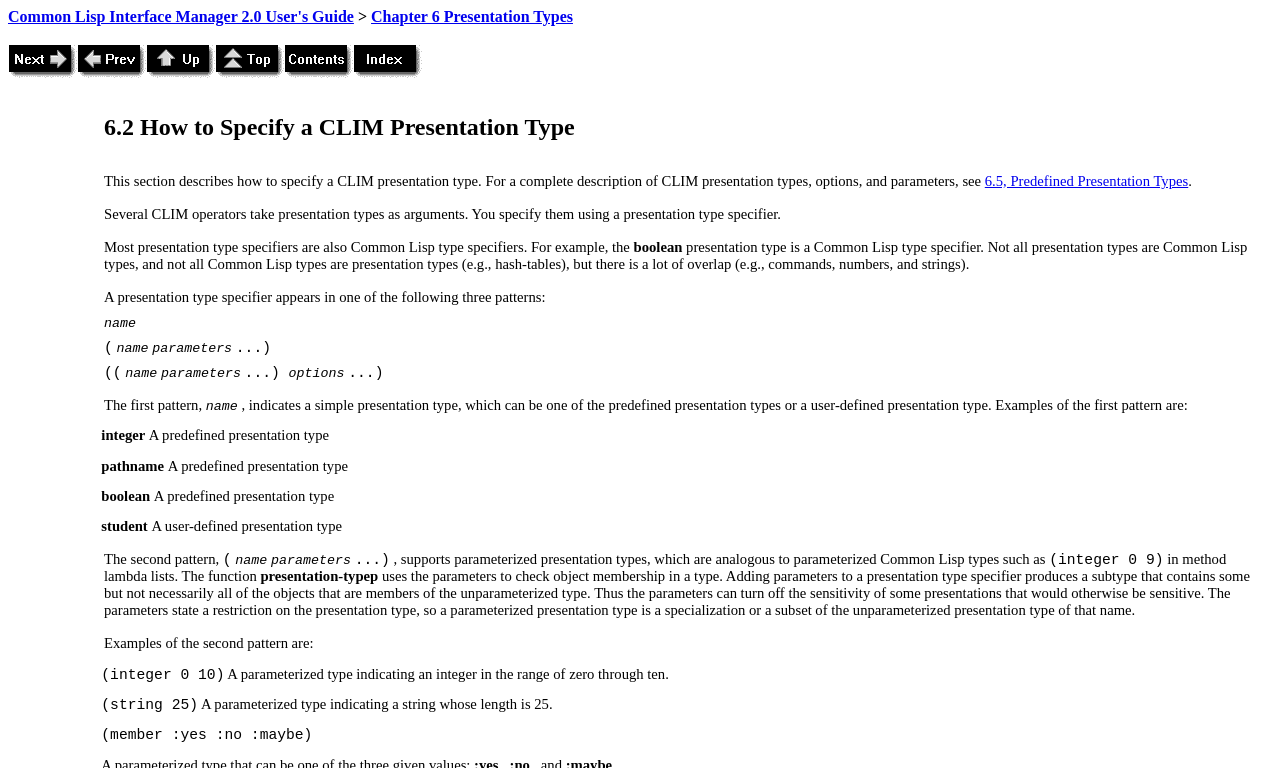Determine the coordinates of the bounding box for the clickable area needed to execute this instruction: "Click Next".

[0.006, 0.083, 0.06, 0.105]